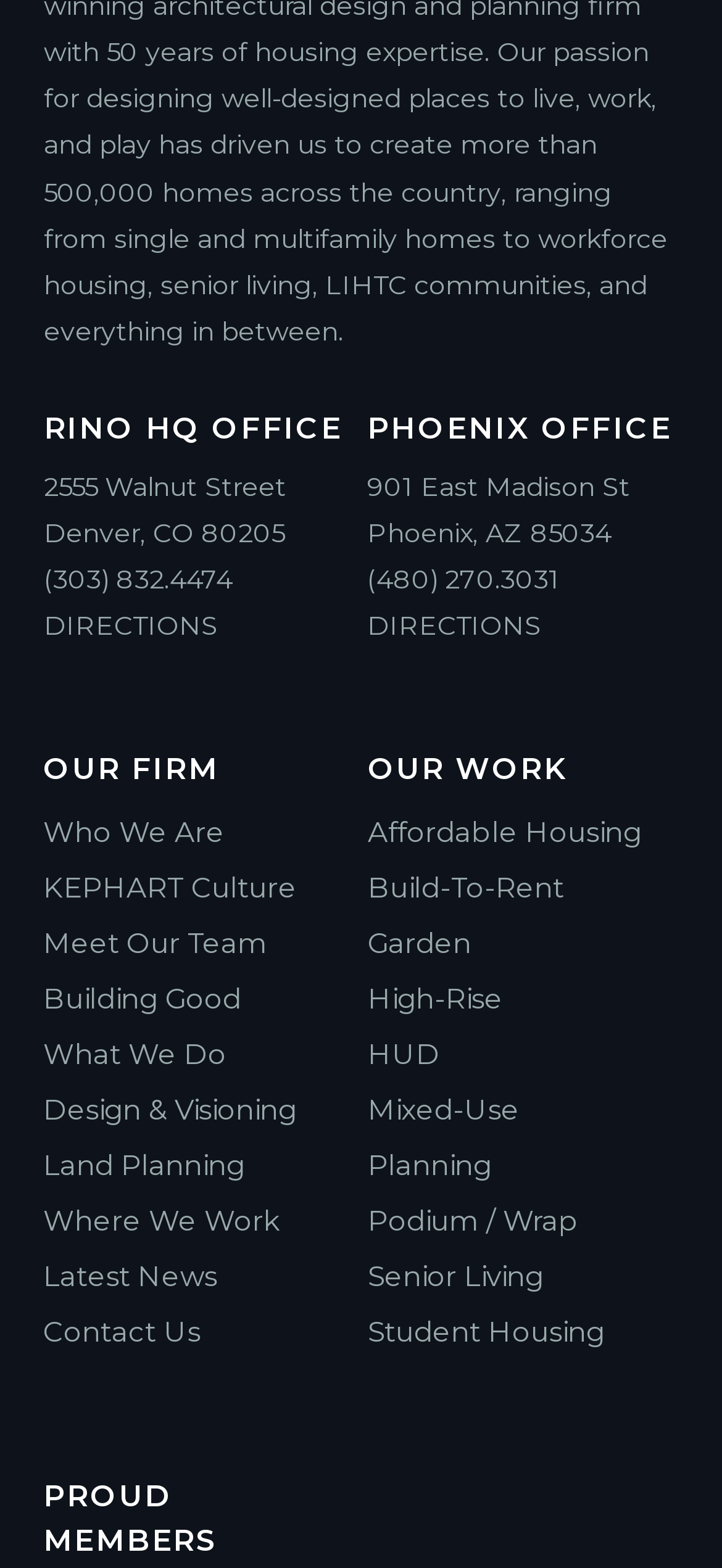What is the address of the RINO HQ office? Based on the image, give a response in one word or a short phrase.

2555 Walnut Street